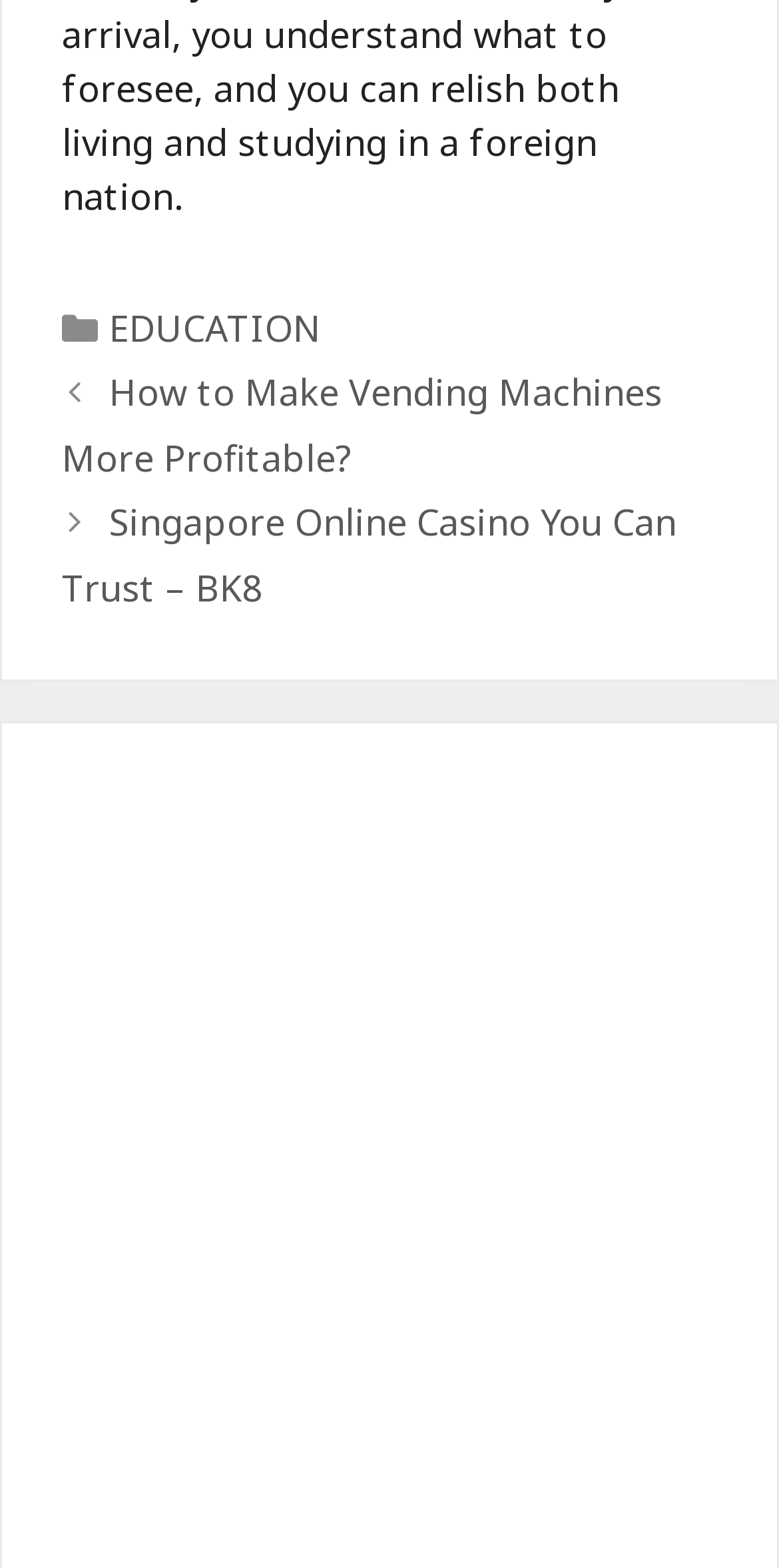Determine the bounding box coordinates for the element that should be clicked to follow this instruction: "Download Rent Receipt". The coordinates should be given as four float numbers between 0 and 1, in the format [left, top, right, bottom].

None